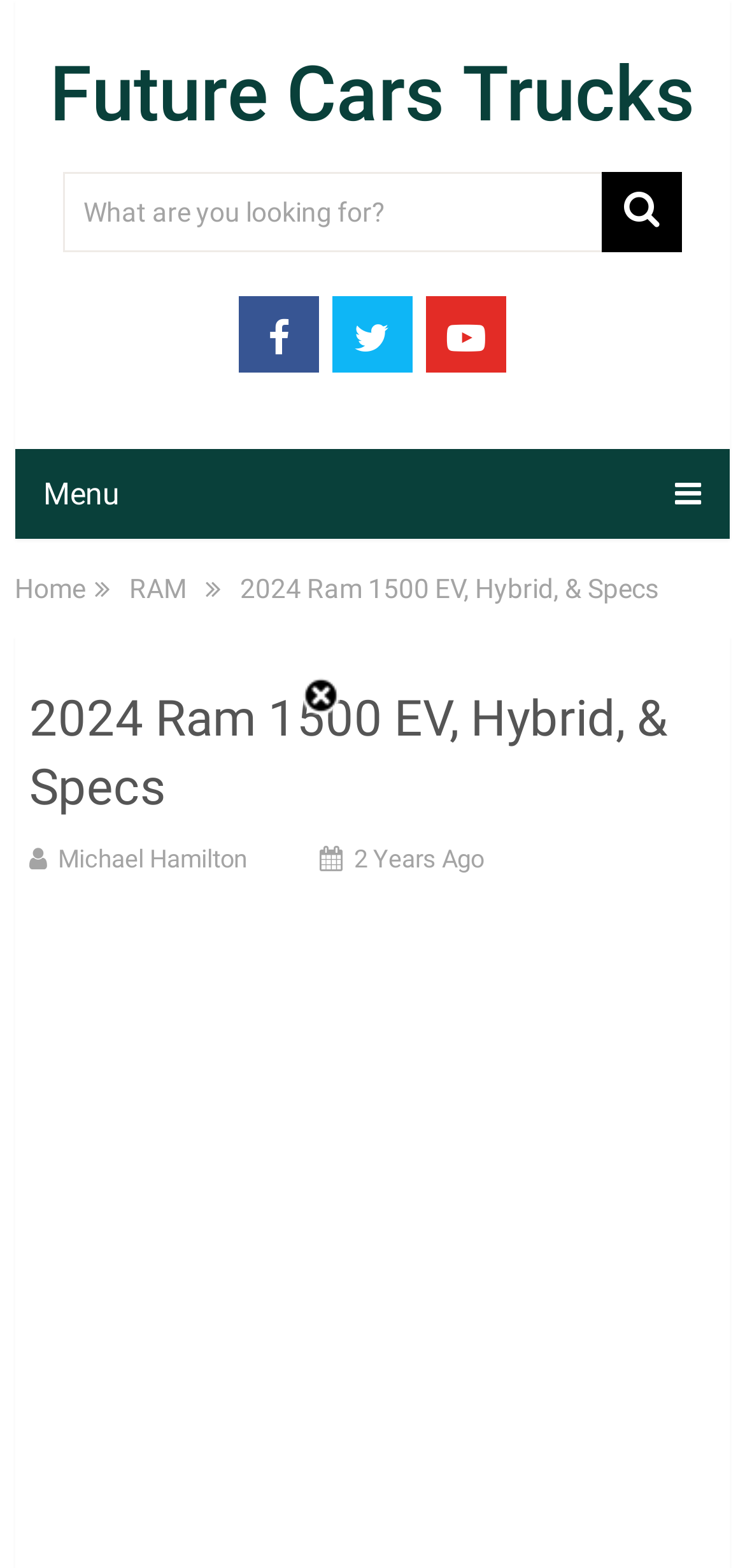Who is the author of the article?
Please provide a comprehensive and detailed answer to the question.

The author of the article can be found in the HeaderAsNonLandmark section of the webpage, specifically in the link element with the text 'Michael Hamilton'.